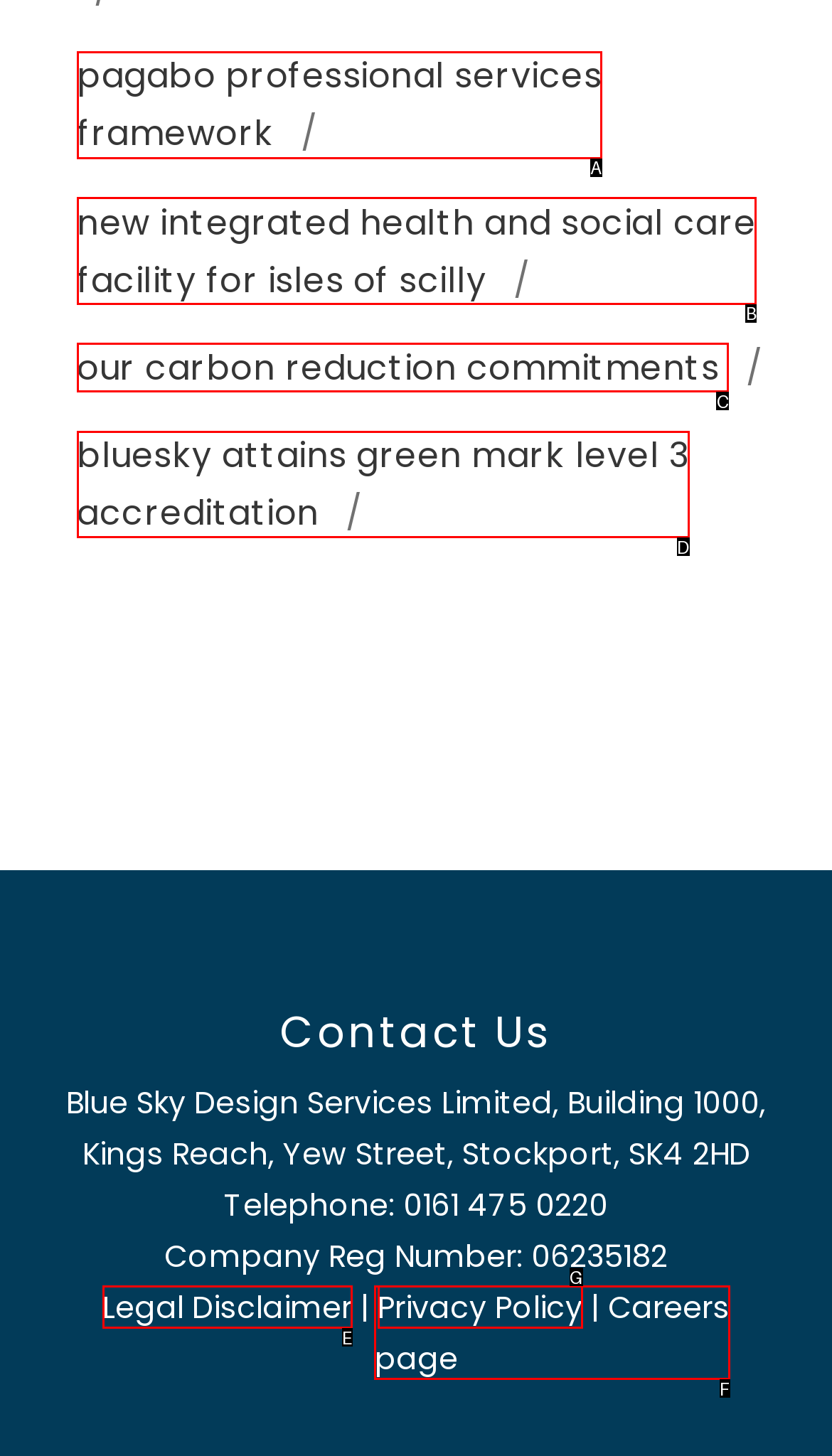Choose the option that best matches the element: Pagabo Professional Services Framework
Respond with the letter of the correct option.

A